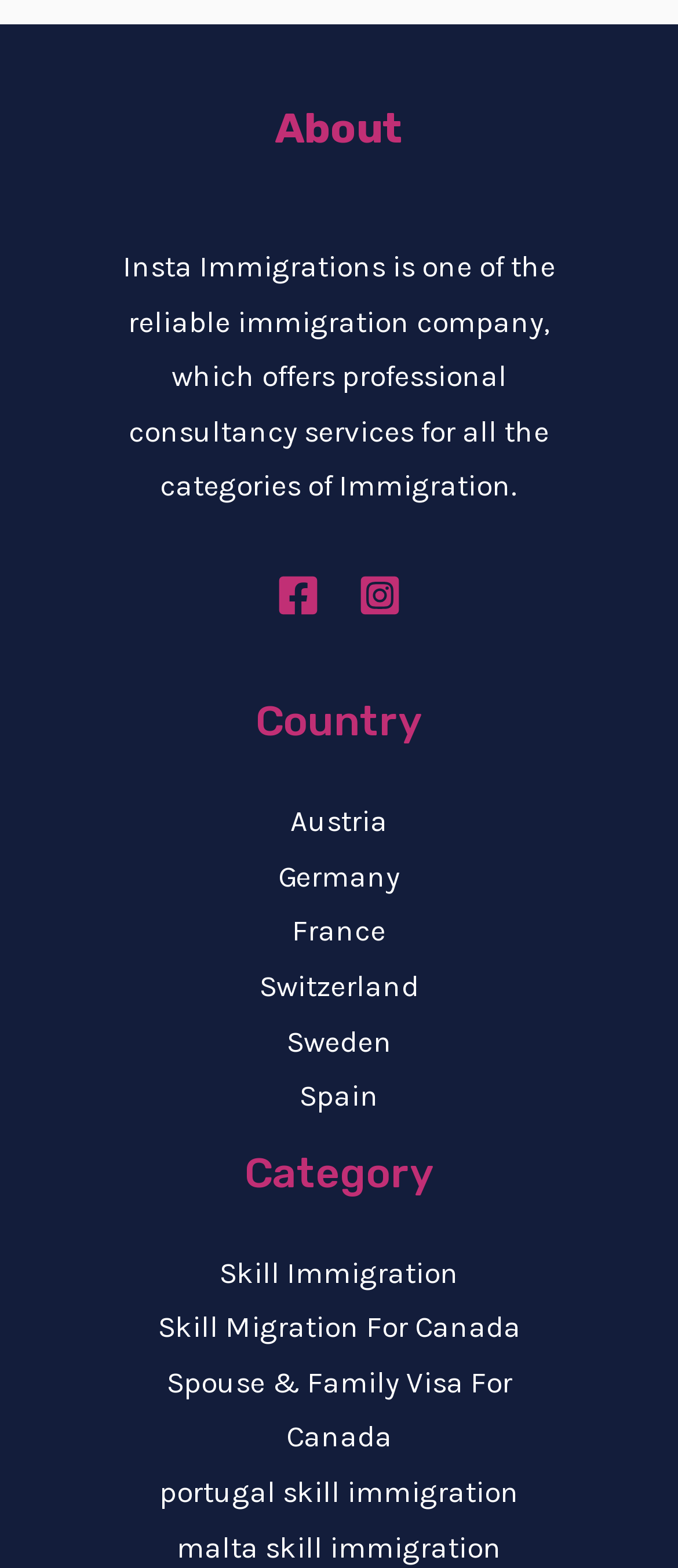What countries are listed?
Please provide a comprehensive and detailed answer to the question.

The answer can be found by examining the link elements under the 'Country' navigation element, which lists the countries 'Austria', 'Germany', 'France', 'Switzerland', 'Sweden', and 'Spain'.